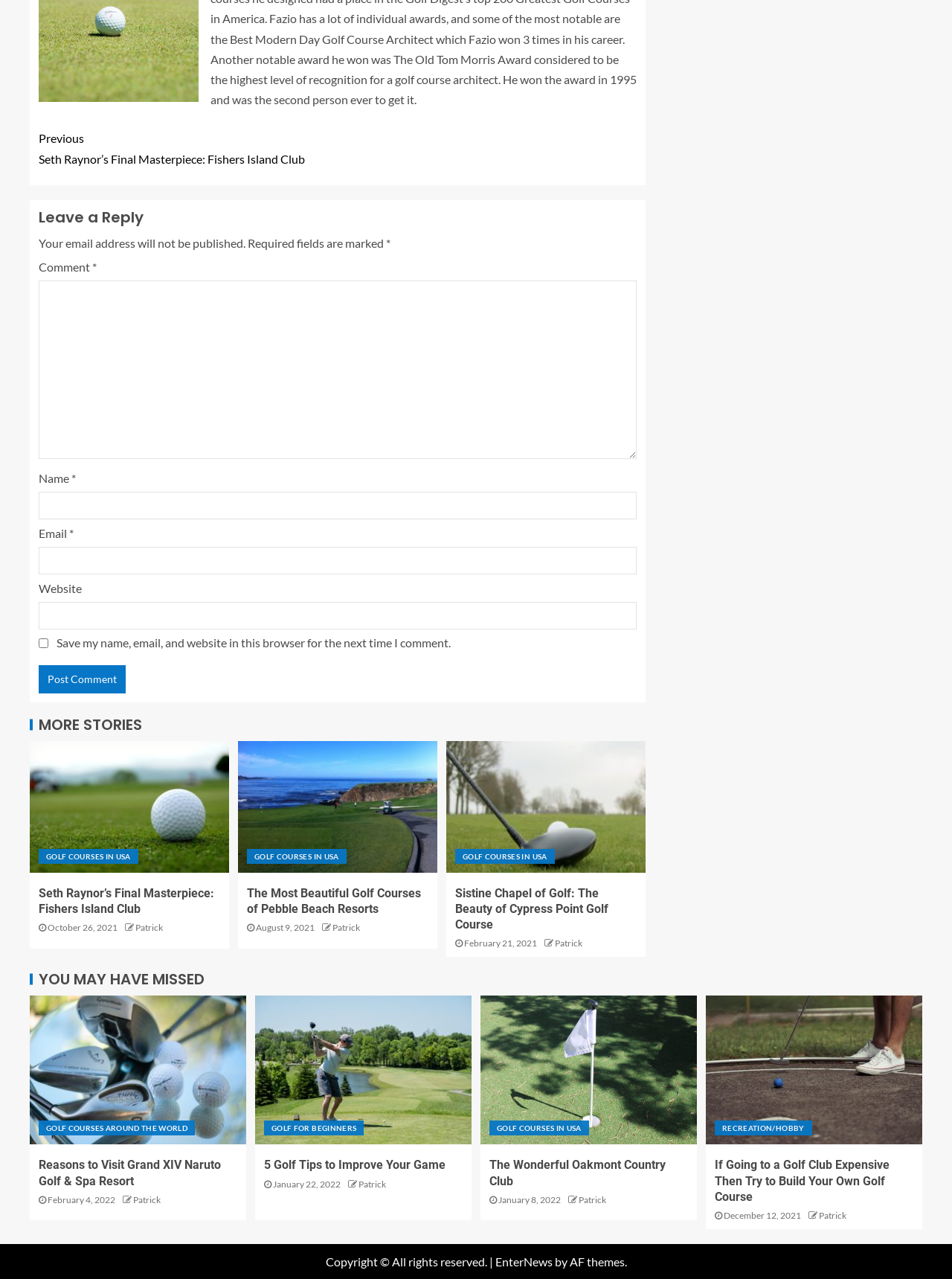Find the bounding box coordinates of the element you need to click on to perform this action: 'Read more about Seth Raynor’s Final Masterpiece: Fishers Island Club'. The coordinates should be represented by four float values between 0 and 1, in the format [left, top, right, bottom].

[0.041, 0.693, 0.225, 0.716]